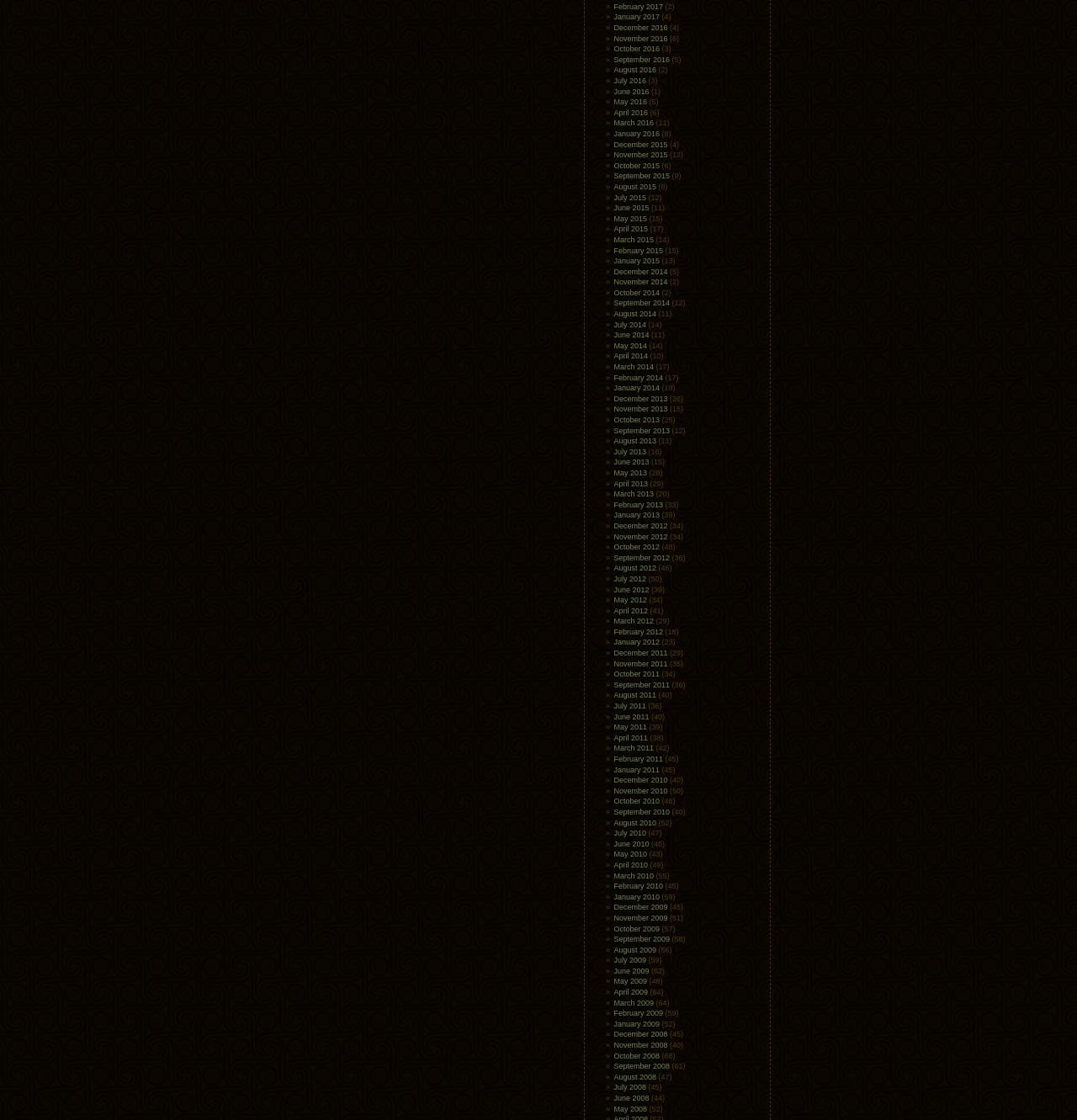Please specify the bounding box coordinates for the clickable region that will help you carry out the instruction: "Click the 'Home' link".

None